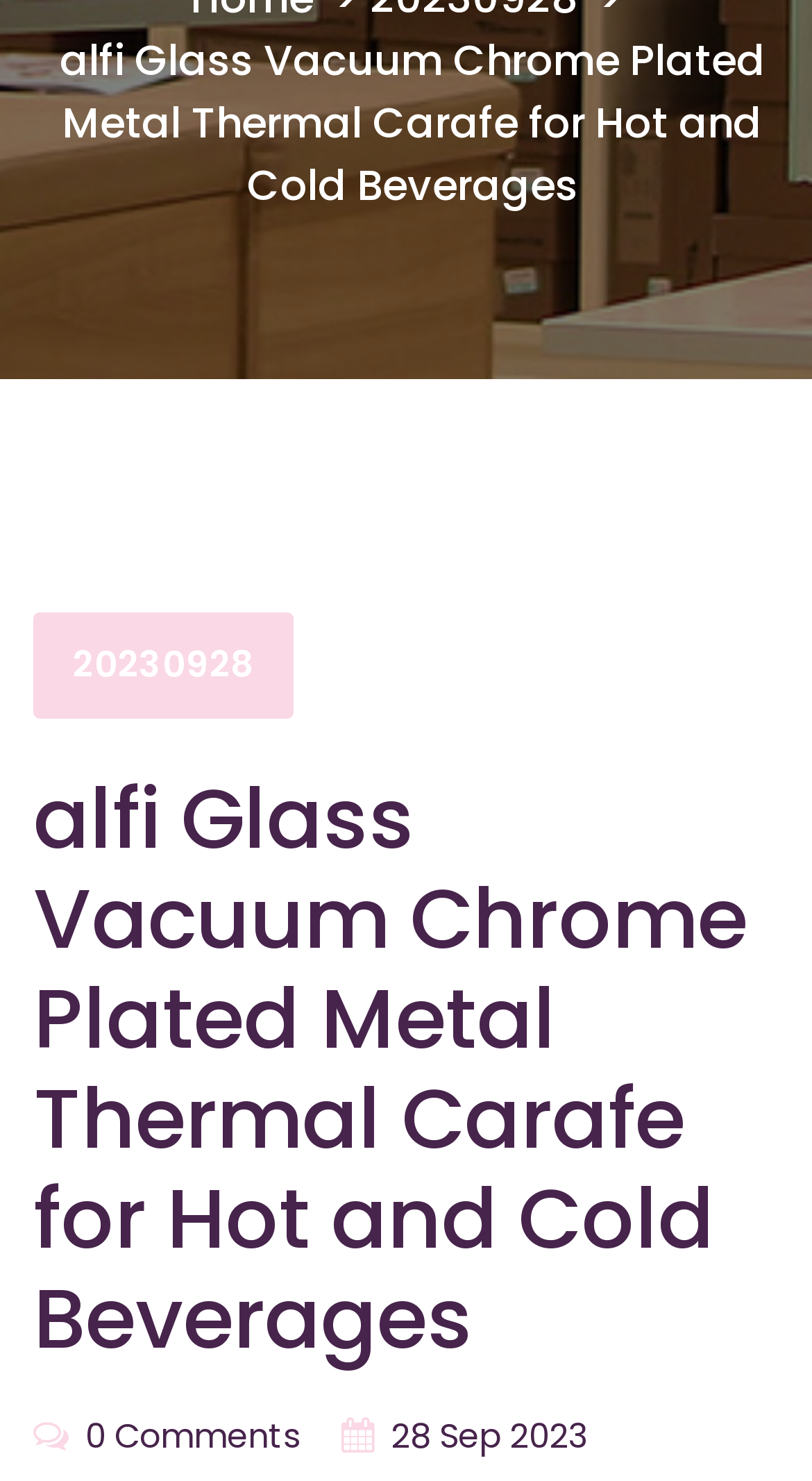Given the element description 20230928, identify the bounding box coordinates for the UI element on the webpage screenshot. The format should be (top-left x, top-left y, bottom-right x, bottom-right y), with values between 0 and 1.

[0.041, 0.413, 0.362, 0.485]